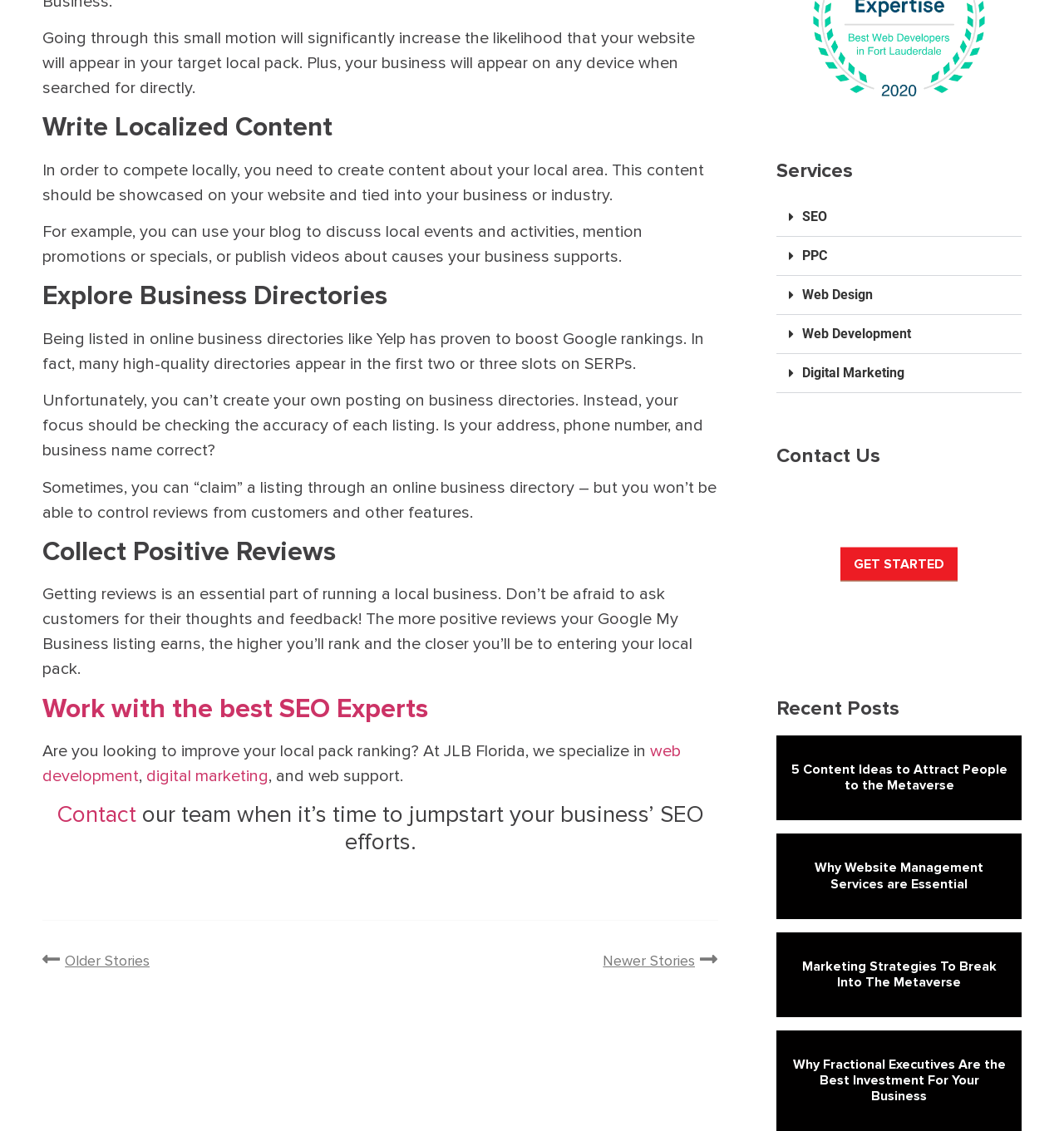What is the name of the company mentioned on the webpage?
Can you give a detailed and elaborate answer to the question?

The company name 'JLB Florida' is mentioned in the text content, specifically in the section that talks about working with the best SEO experts, indicating that JLB Florida is a company that specializes in SEO services.